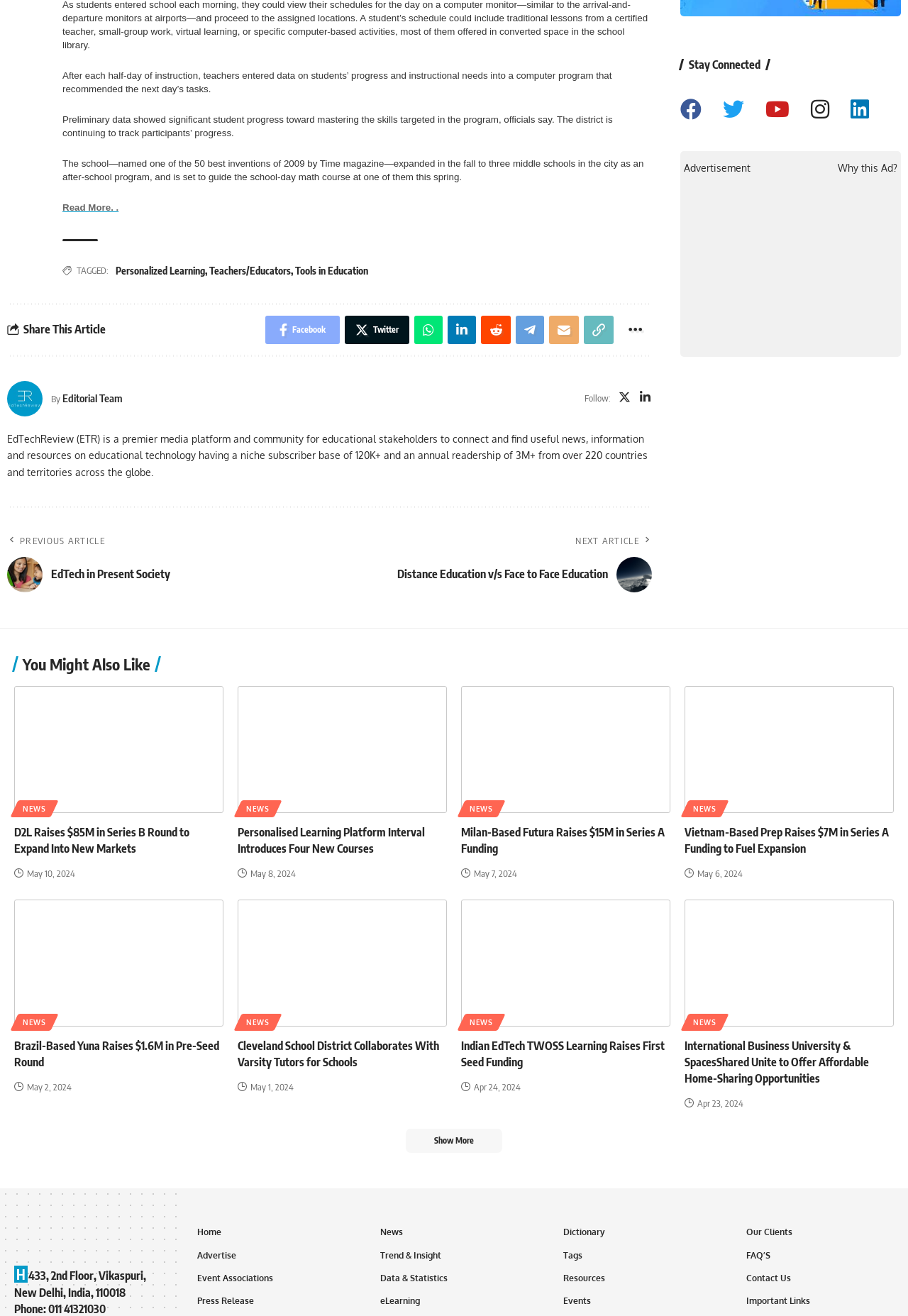Please determine the bounding box coordinates of the area that needs to be clicked to complete this task: 'Share this article on Facebook'. The coordinates must be four float numbers between 0 and 1, formatted as [left, top, right, bottom].

[0.292, 0.24, 0.374, 0.261]